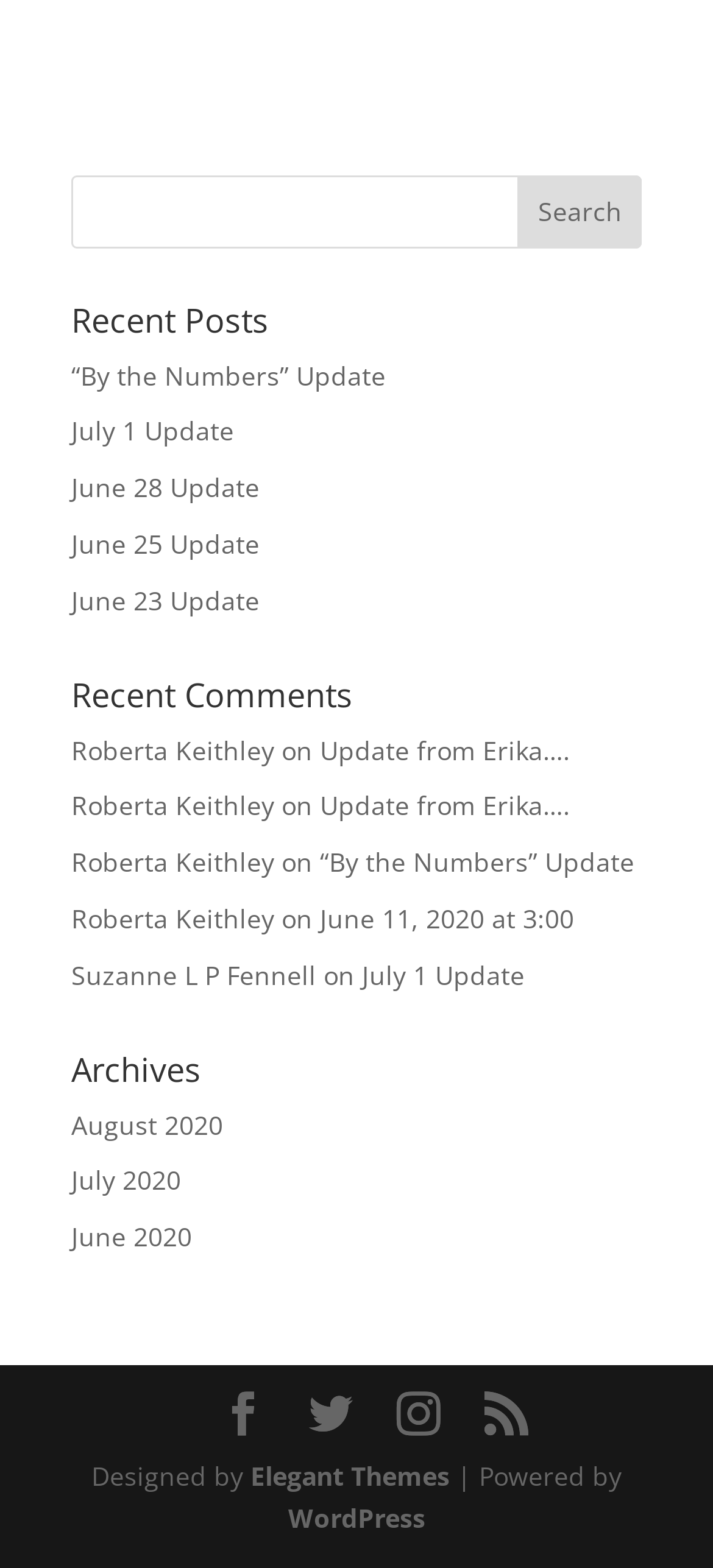Could you specify the bounding box coordinates for the clickable section to complete the following instruction: "Search for something"?

[0.1, 0.111, 0.9, 0.158]